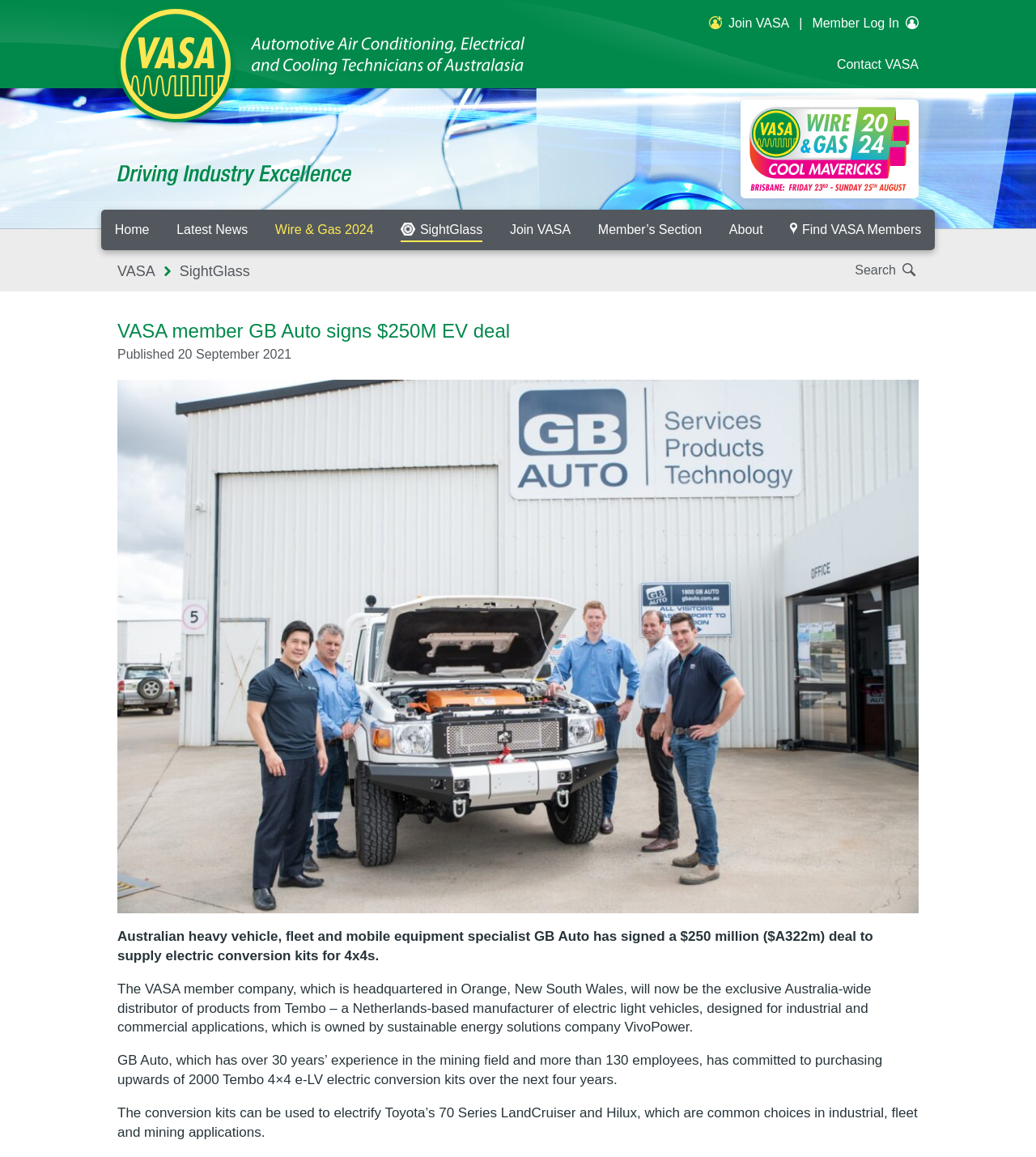Please respond to the question with a concise word or phrase:
What is the name of the manufacturer of electric light vehicles?

Tembo